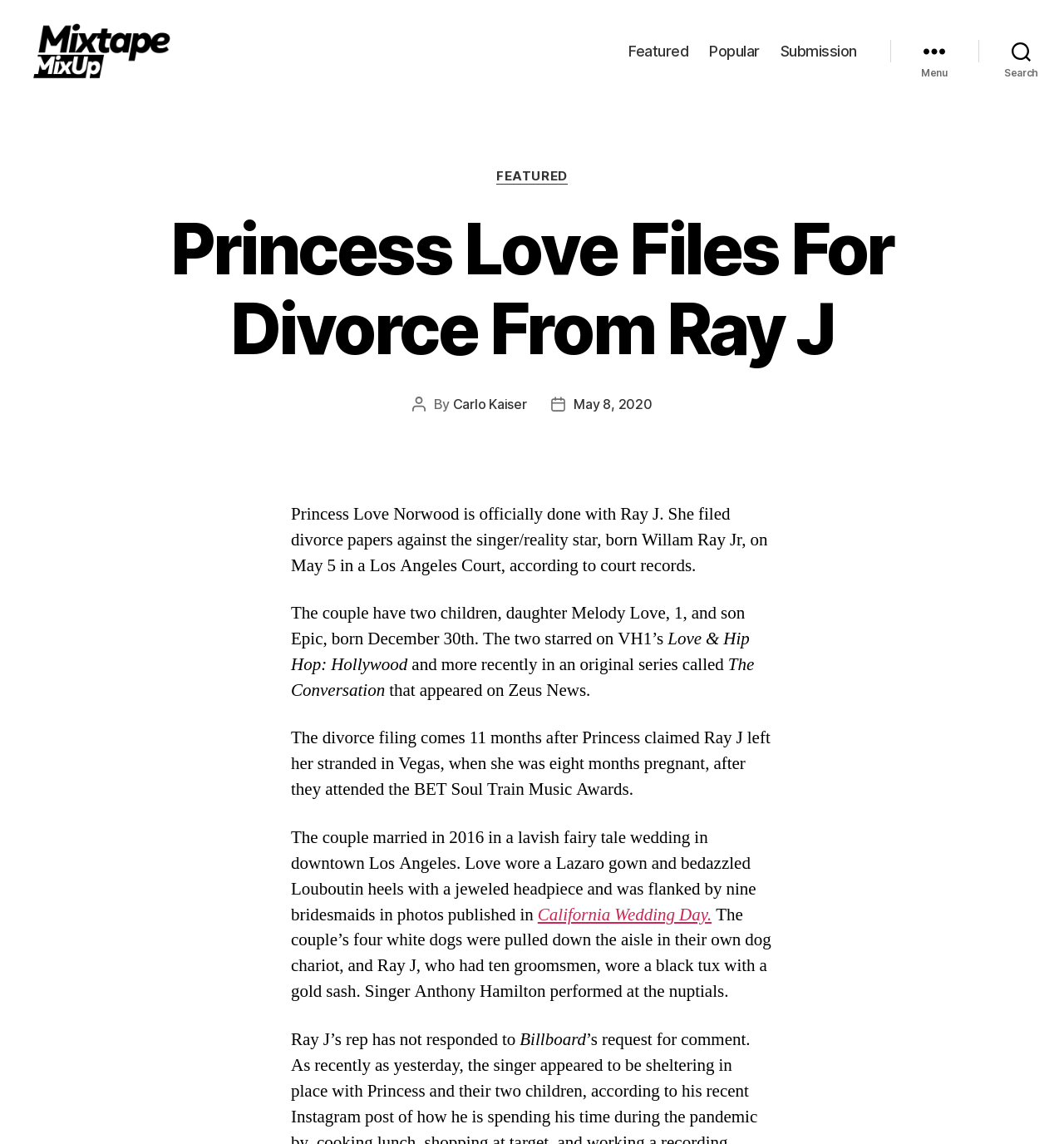Pinpoint the bounding box coordinates of the clickable area necessary to execute the following instruction: "Click on the 'FEATURED' link". The coordinates should be given as four float numbers between 0 and 1, namely [left, top, right, bottom].

[0.467, 0.164, 0.533, 0.179]